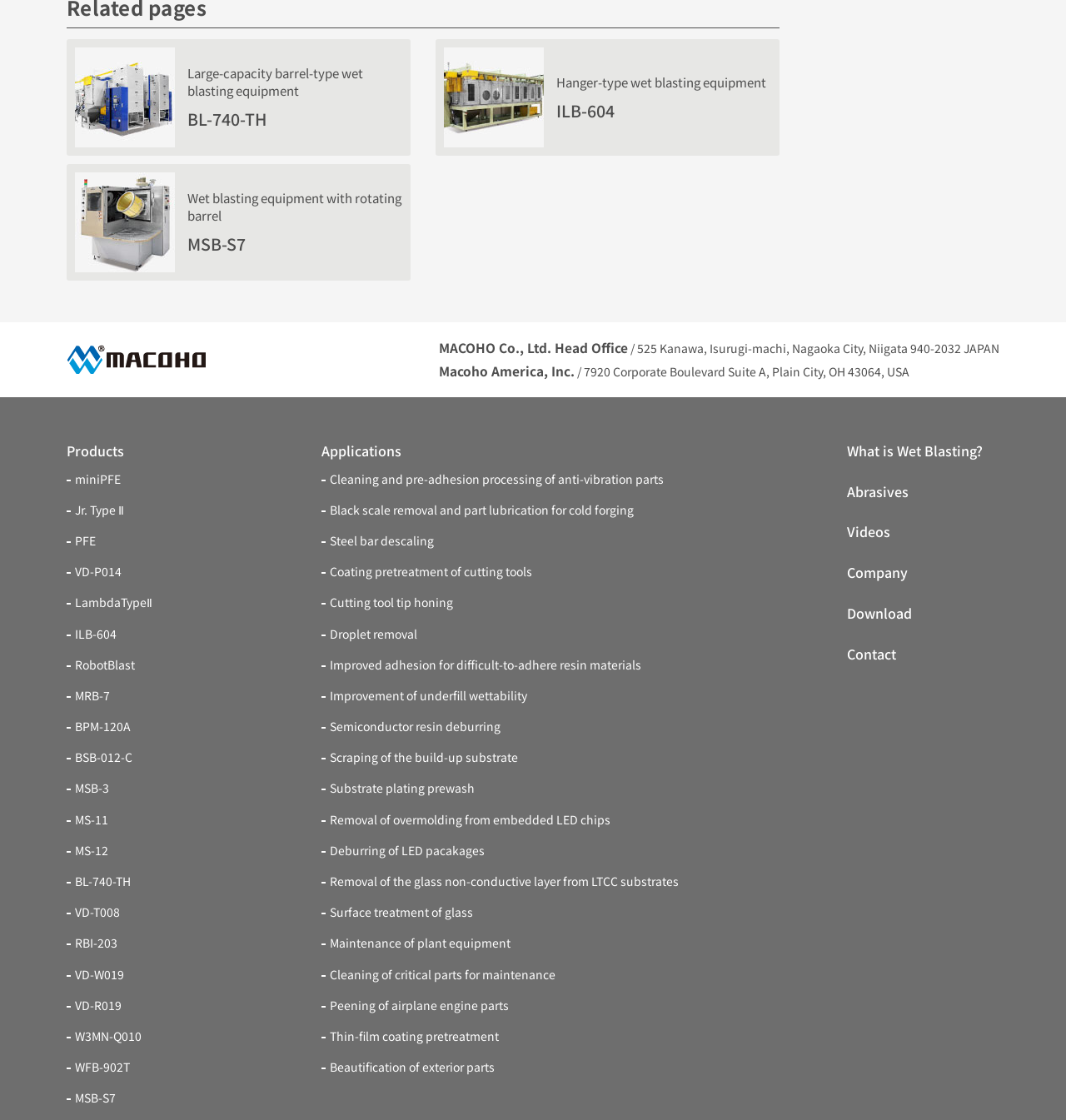Please respond to the question using a single word or phrase:
How many links are there under the 'Applications' category?

21